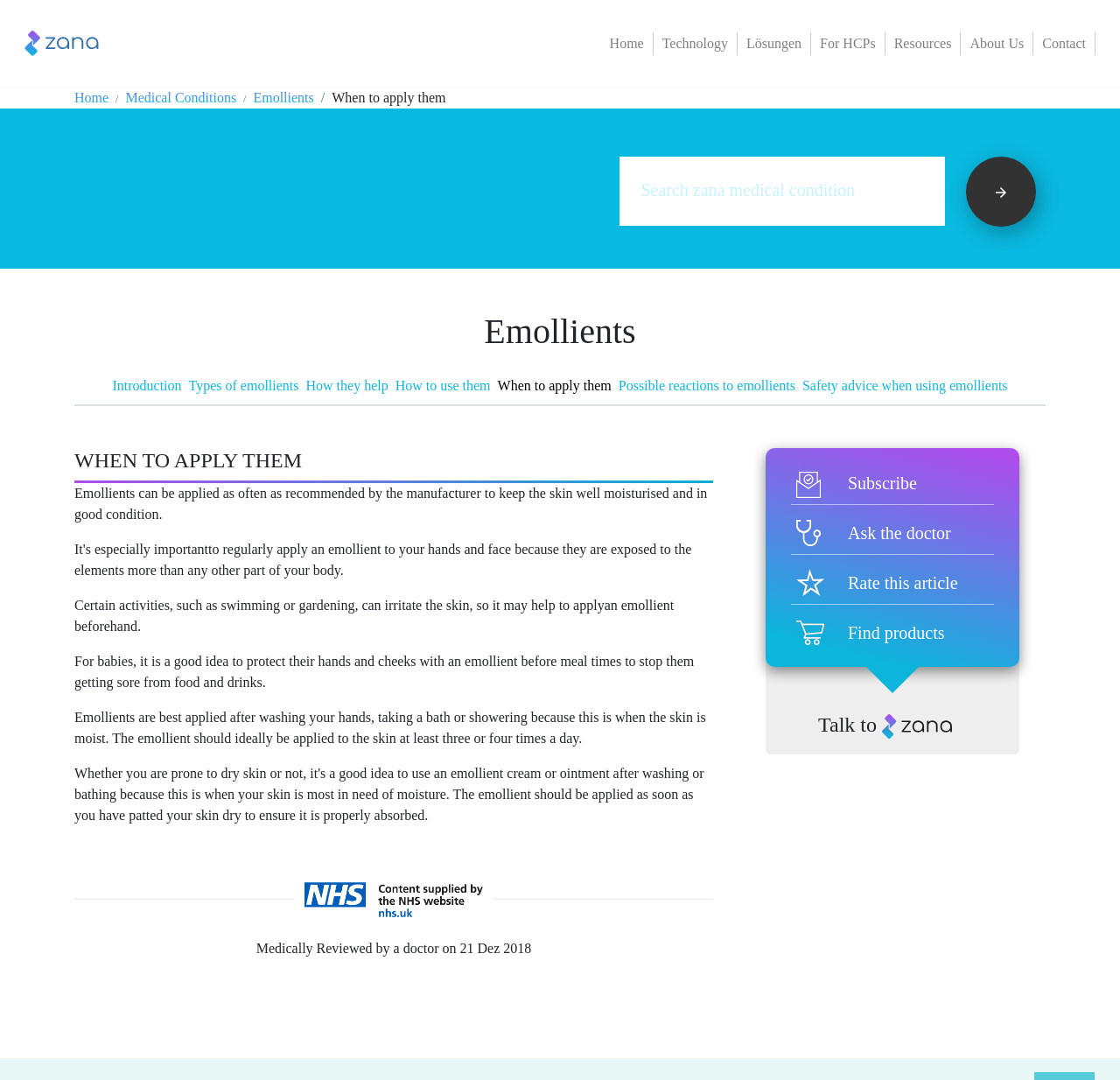What activities may irritate the skin?
Please give a detailed and thorough answer to the question, covering all relevant points.

The webpage mentions that certain activities, such as swimming or gardening, can irritate the skin, and it may help to apply an emollient beforehand to prevent this.